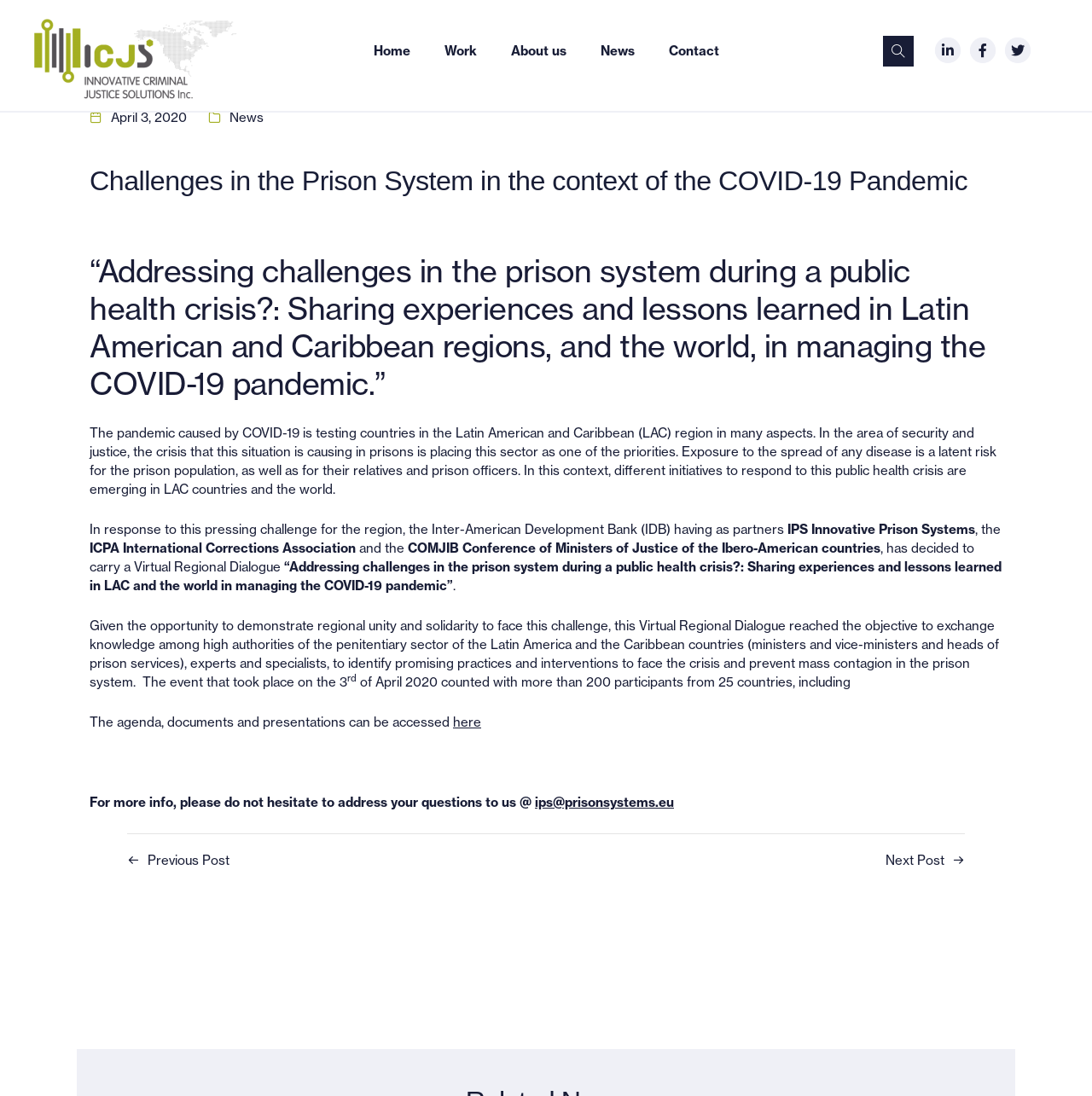Use a single word or phrase to answer the following:
How many countries participated in the Virtual Regional Dialogue?

25